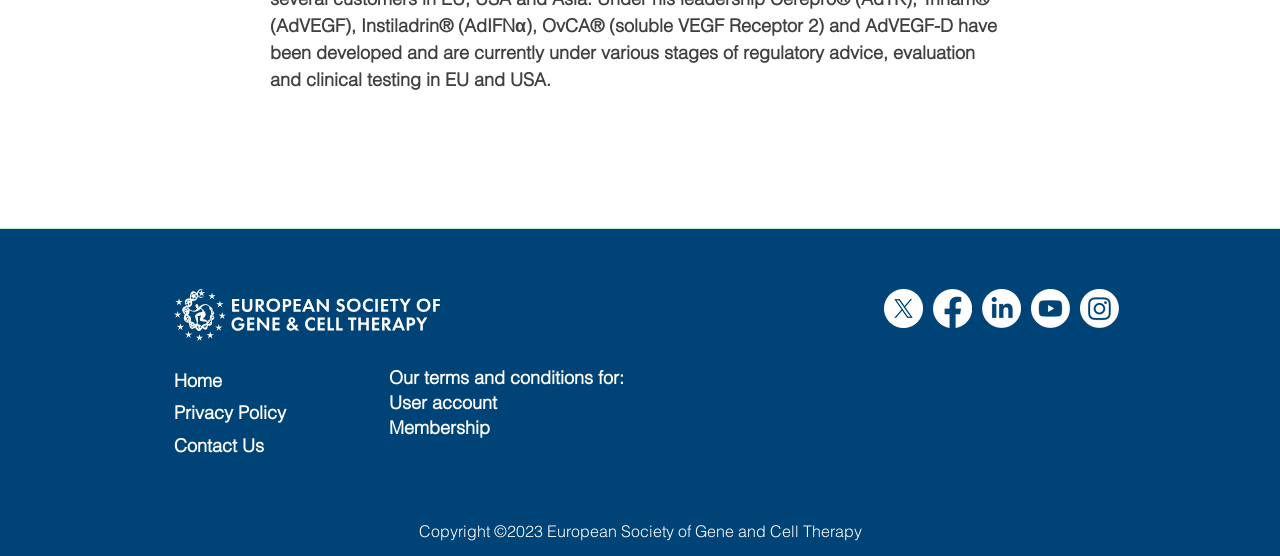Specify the bounding box coordinates of the element's area that should be clicked to execute the given instruction: "Click Home". The coordinates should be four float numbers between 0 and 1, i.e., [left, top, right, bottom].

[0.136, 0.664, 0.173, 0.705]